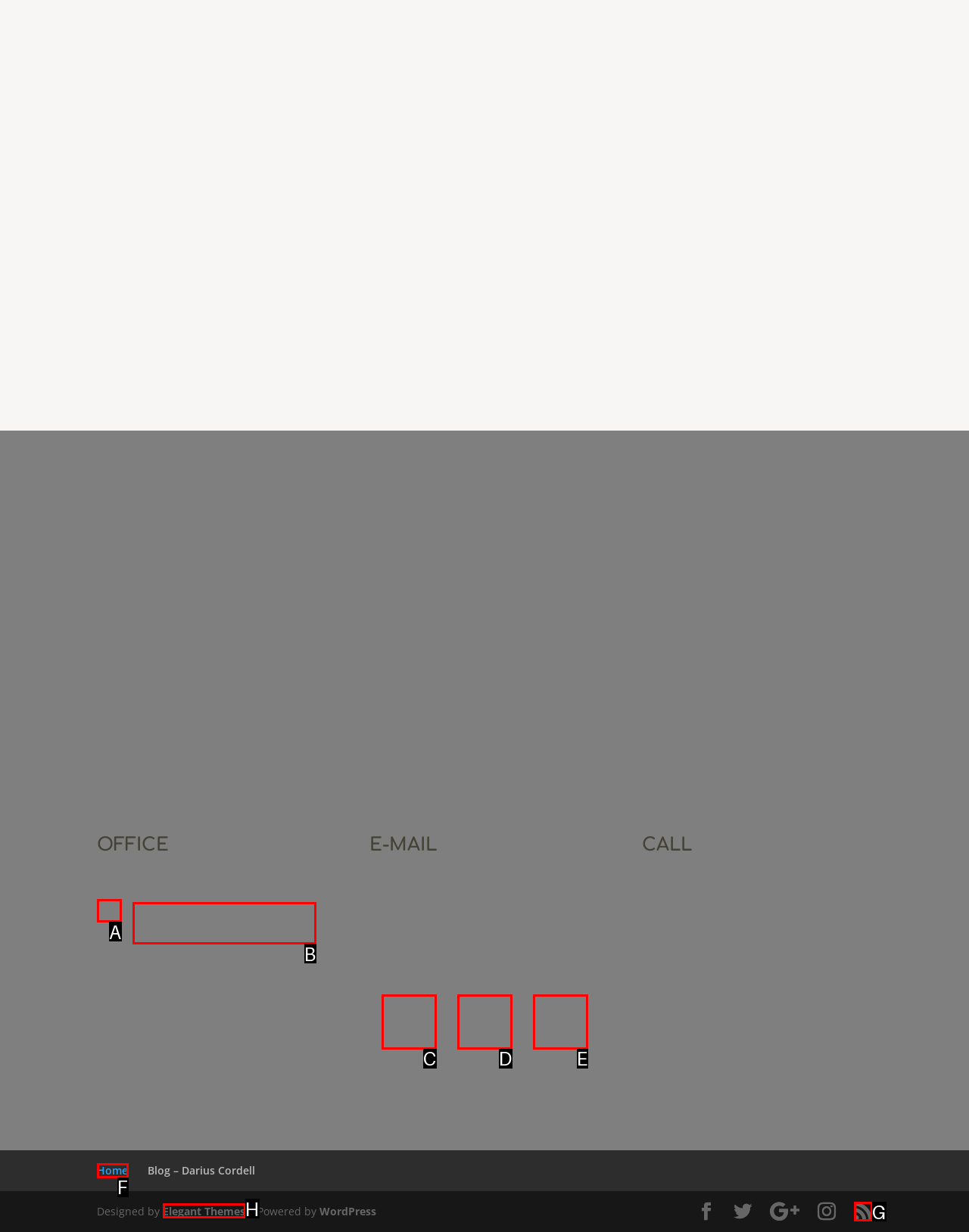Based on the element described as: Elegant Themes
Find and respond with the letter of the correct UI element.

H